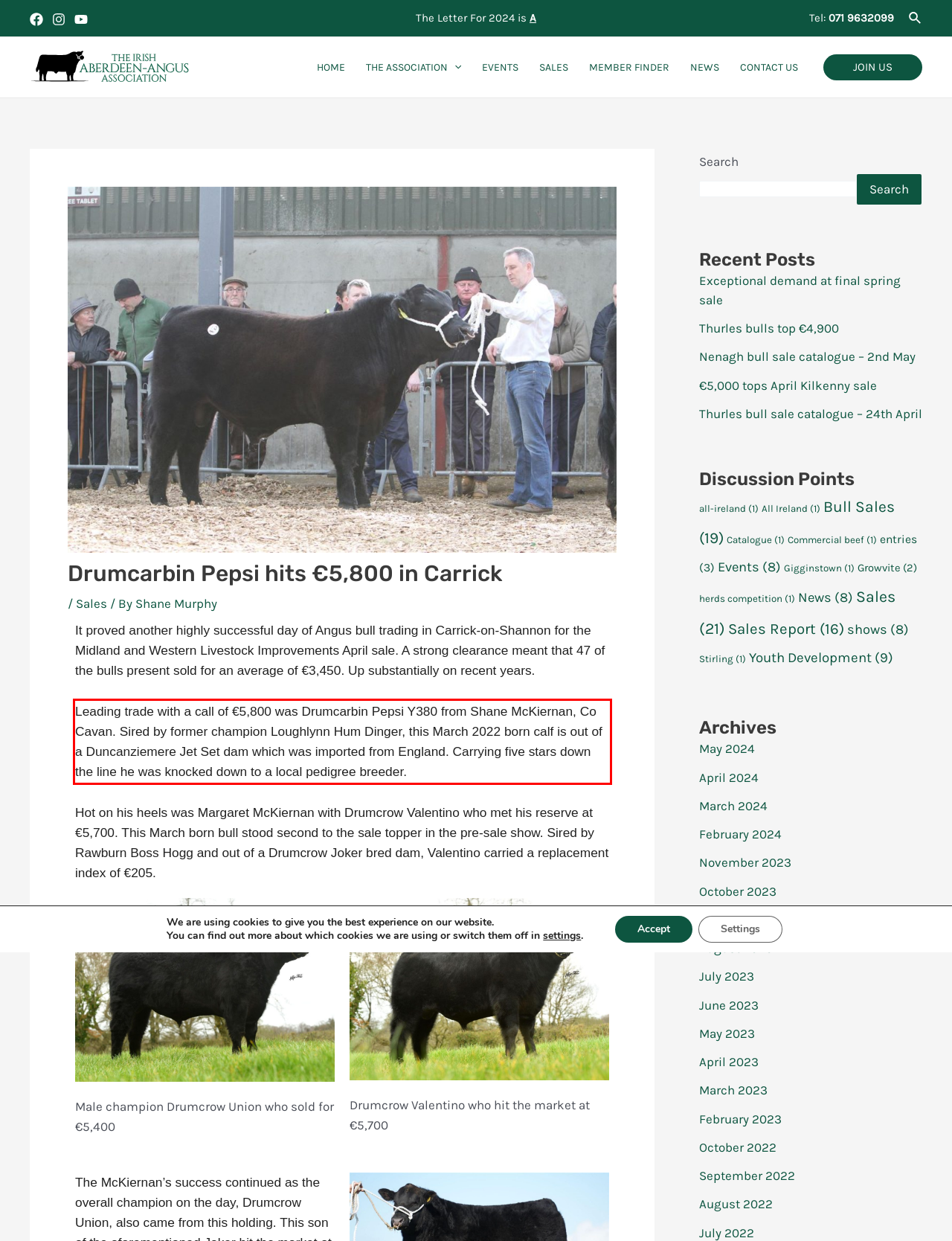Given a screenshot of a webpage with a red bounding box, please identify and retrieve the text inside the red rectangle.

Leading trade with a call of €5,800 was Drumcarbin Pepsi Y380 from Shane McKiernan, Co Cavan. Sired by former champion Loughlynn Hum Dinger, this March 2022 born calf is out of a Duncanziemere Jet Set dam which was imported from England. Carrying five stars down the line he was knocked down to a local pedigree breeder.